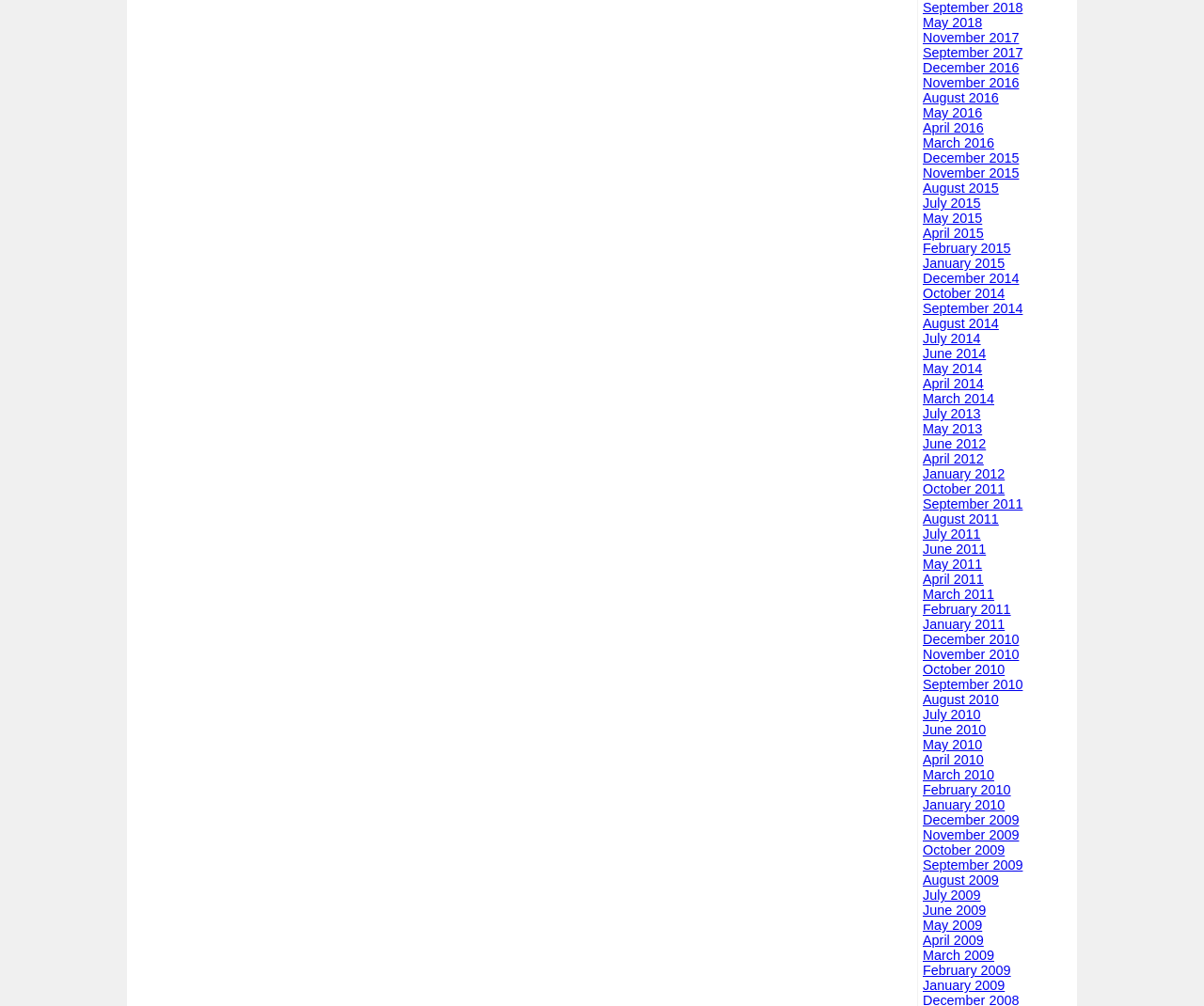How many links are on this webpage?
Please look at the screenshot and answer in one word or a short phrase.

321